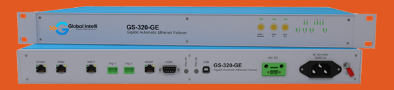Describe the scene in the image with detailed observations.

The image showcases the GS-320-GE, a 1+1 Gigabit Automatic Ethernet Failover switch designed for reliable Ethernet network protection. It is depicted from a frontal perspective, featuring a sleek, modern design with a vibrant blue top and a white body. The unit is equipped with various LED indicators that signal the operational status, along with multiple ports on the front and back for connectivity.

The GS-320-GE is engineered to provide automatic switching between primary and standby Ethernet connections, ensuring uninterrupted network service. This switch not only maintains a continuous connection but also features real-time monitoring capabilities, making it a critical component for maximizing network uptime and reliability.